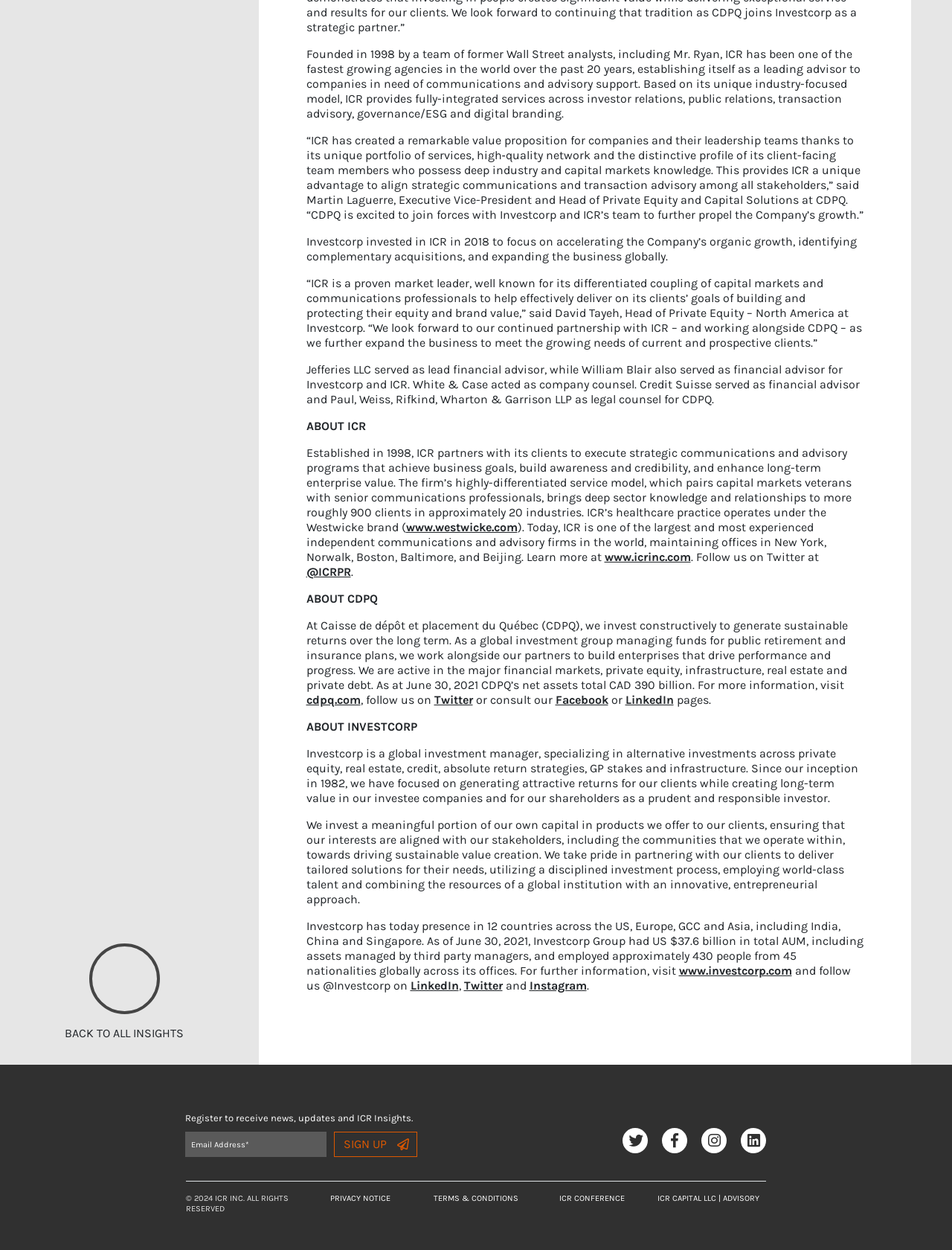Please identify the bounding box coordinates of the clickable region that I should interact with to perform the following instruction: "search for something". The coordinates should be expressed as four float numbers between 0 and 1, i.e., [left, top, right, bottom].

None